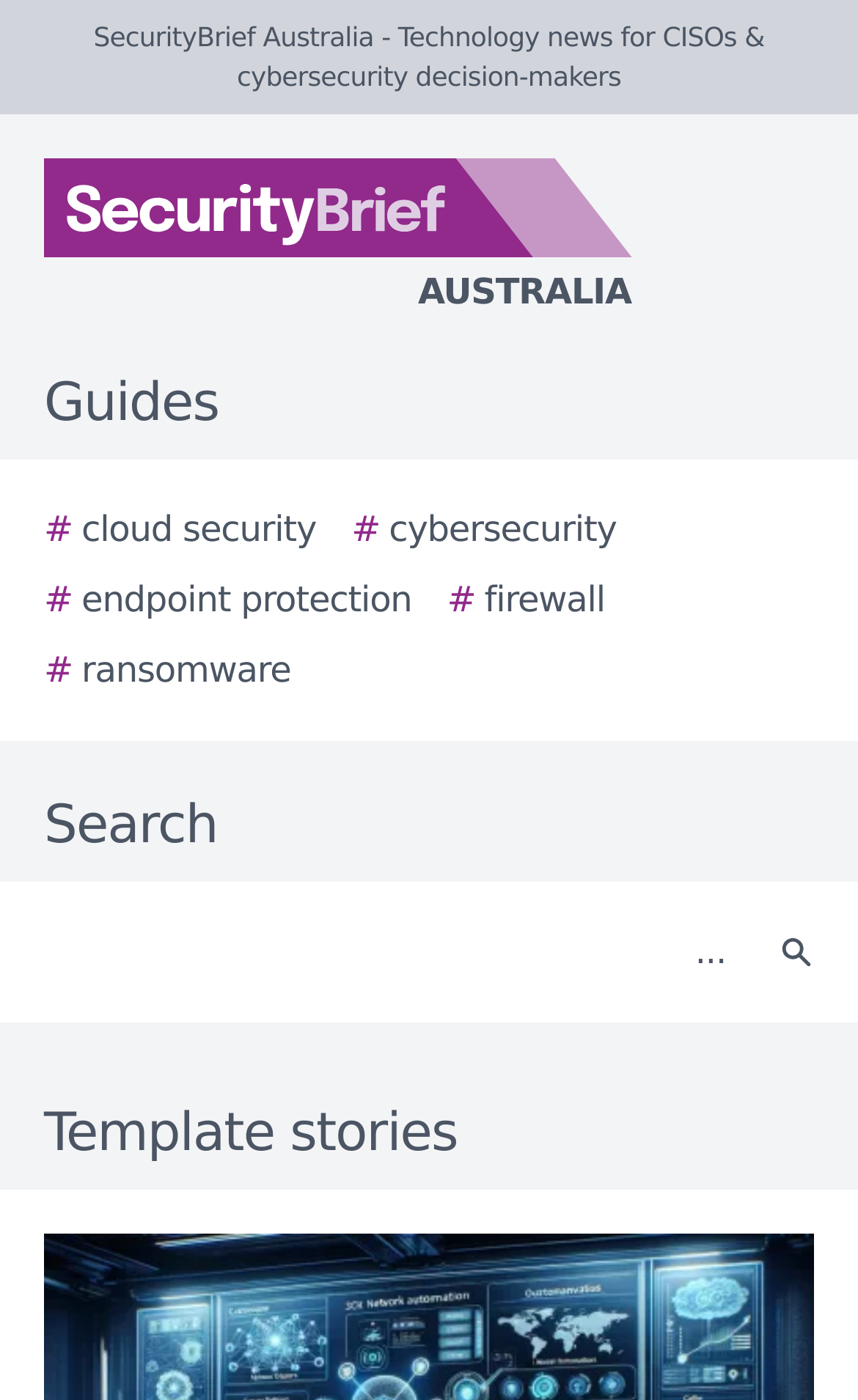Determine the bounding box coordinates of the area to click in order to meet this instruction: "Search for cloud security".

[0.051, 0.36, 0.369, 0.397]